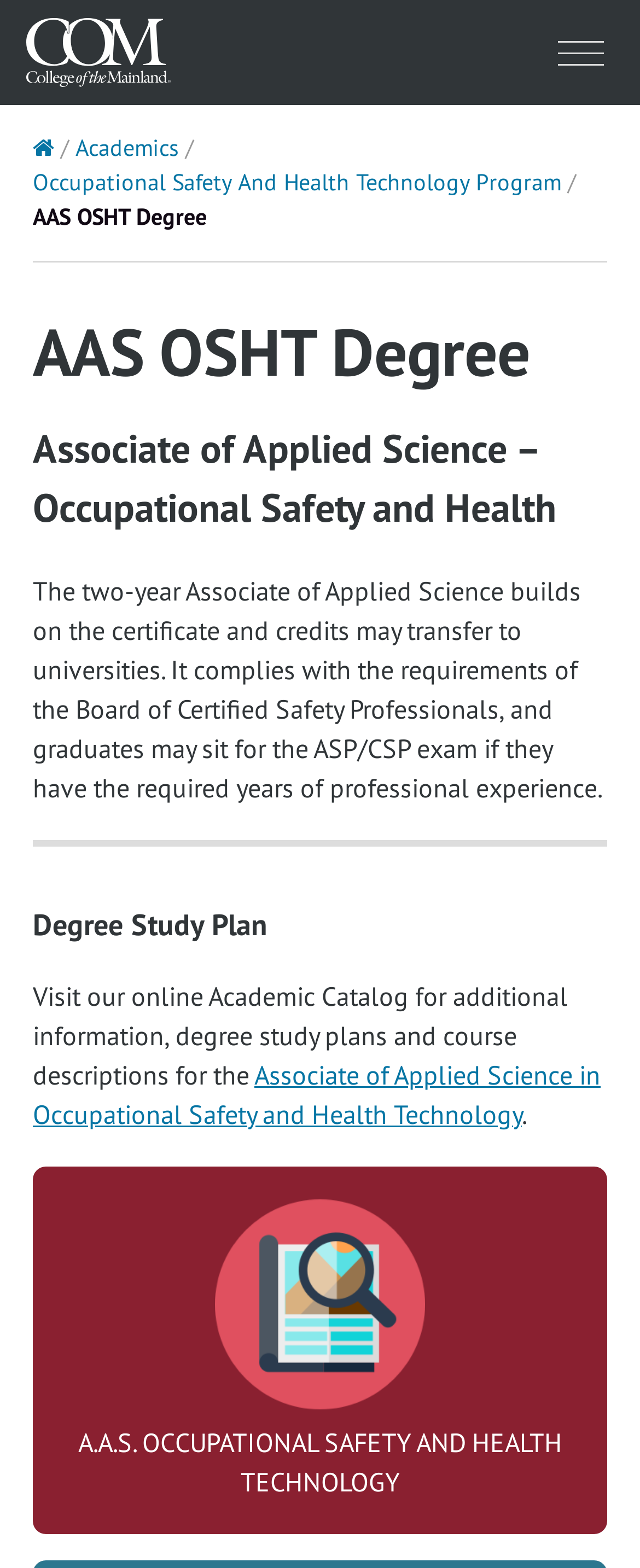Highlight the bounding box of the UI element that corresponds to this description: "alt="College Of The Mainland"".

[0.041, 0.012, 0.265, 0.055]